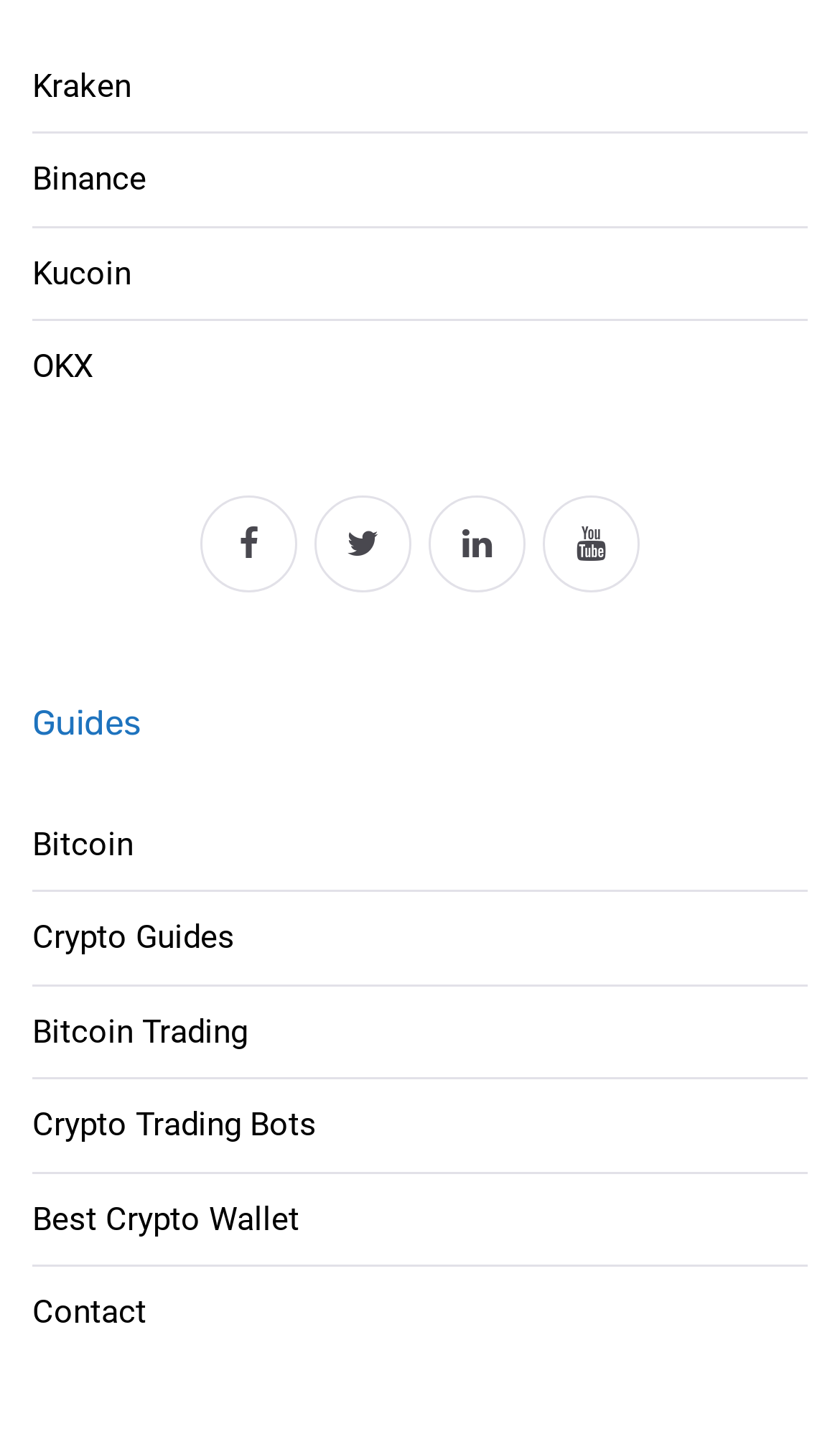What is the category of guides listed?
Based on the image, answer the question in a detailed manner.

The guides section lists various links related to cryptocurrency and Bitcoin, including Bitcoin trading, crypto trading bots, and the best crypto wallet.